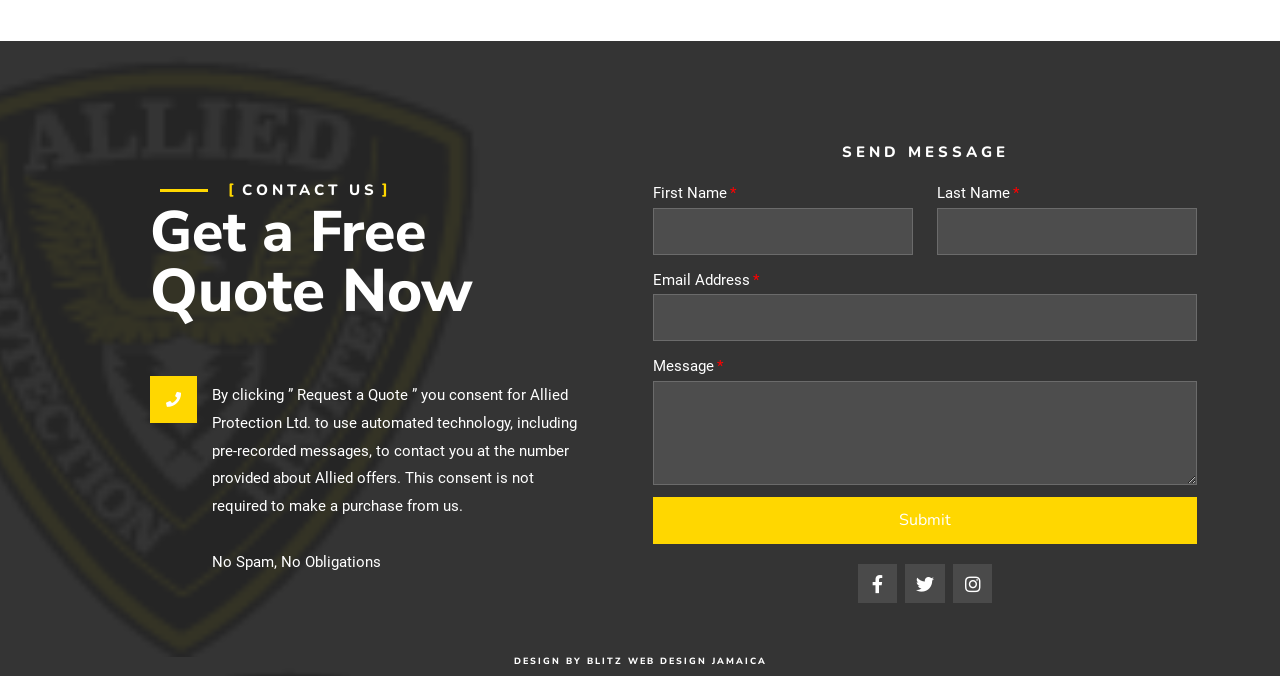What is the purpose of the 'Request a Quote' button?
Please look at the screenshot and answer in one word or a short phrase.

Get a free quote